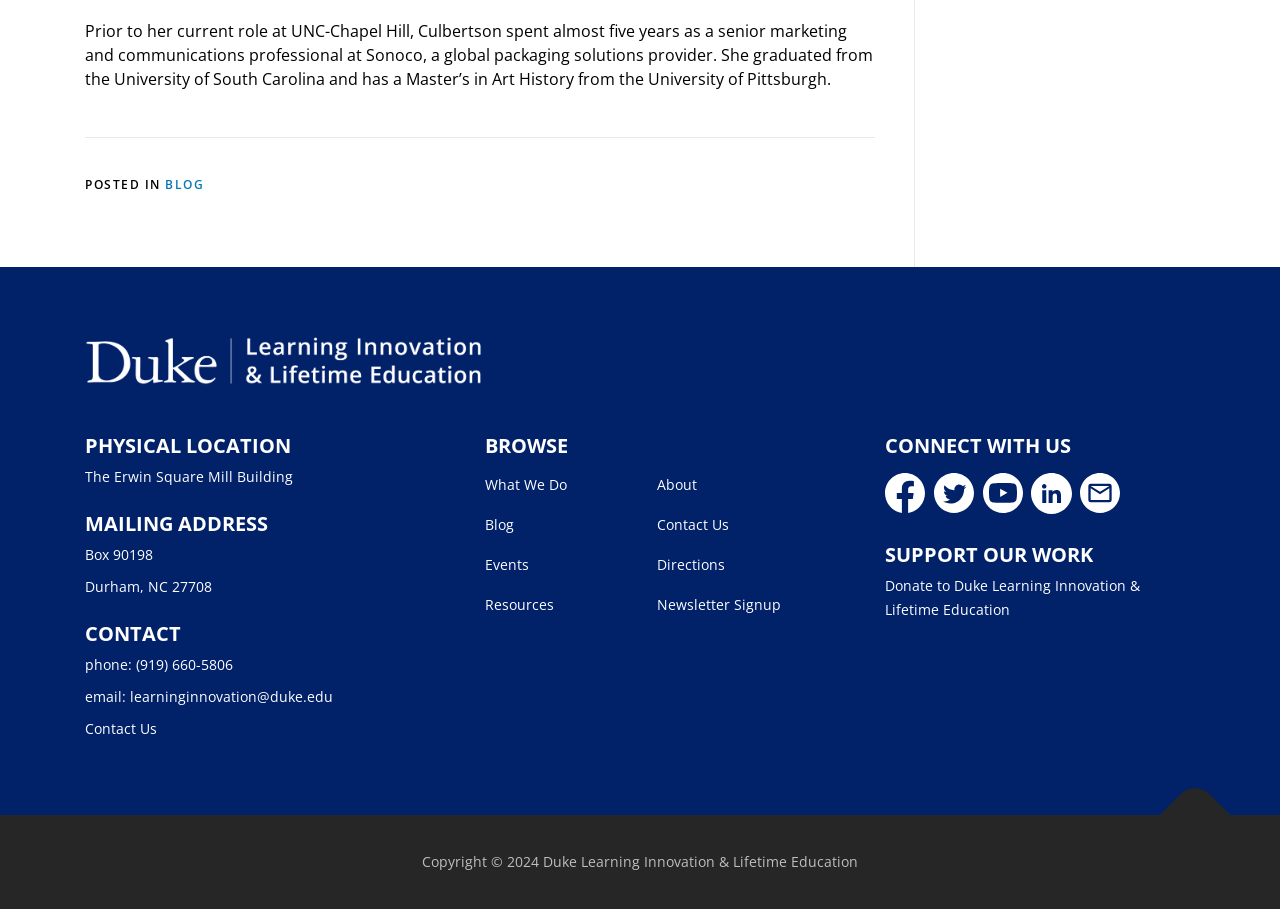Pinpoint the bounding box coordinates of the area that must be clicked to complete this instruction: "visit Learning Innovation Facebook".

[0.691, 0.52, 0.723, 0.564]